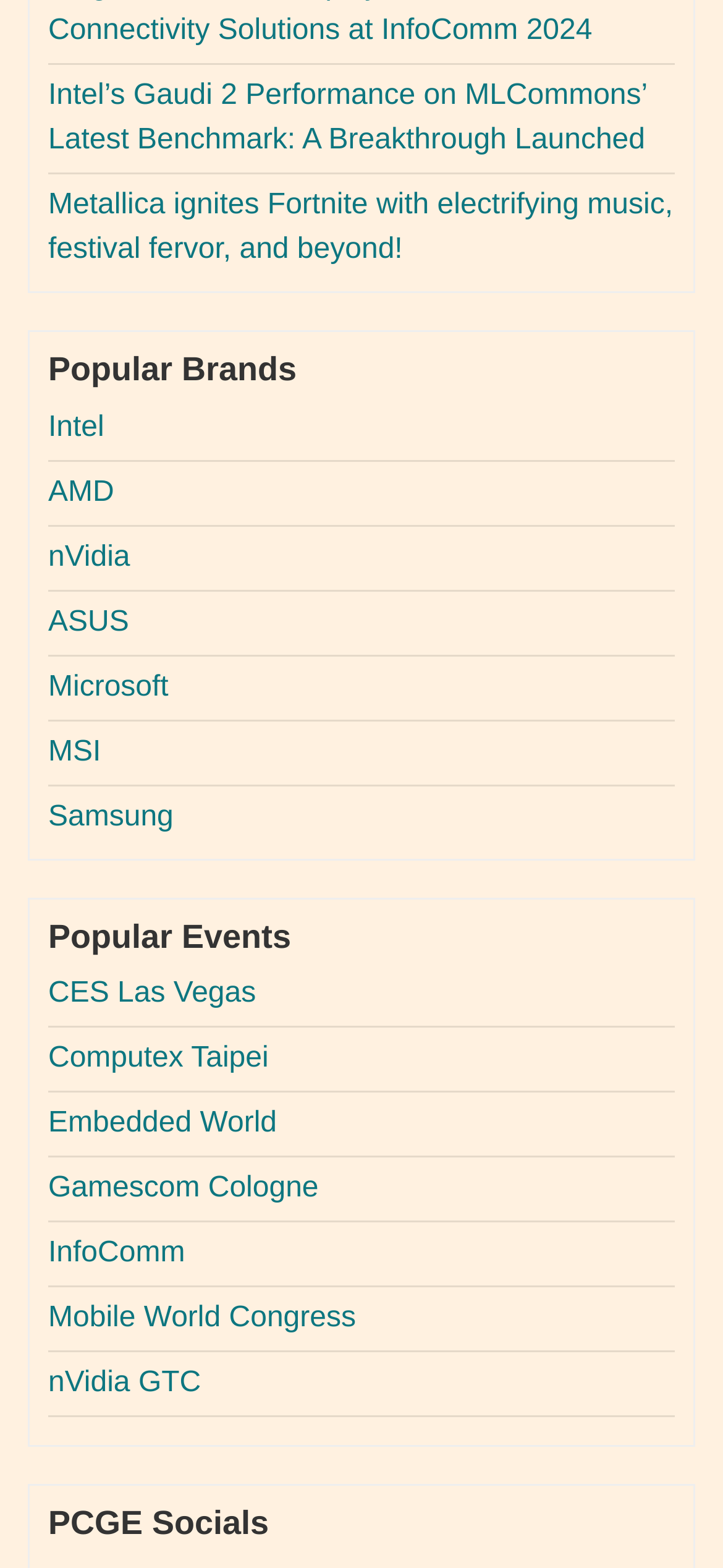Show the bounding box coordinates for the HTML element described as: "Games".

None